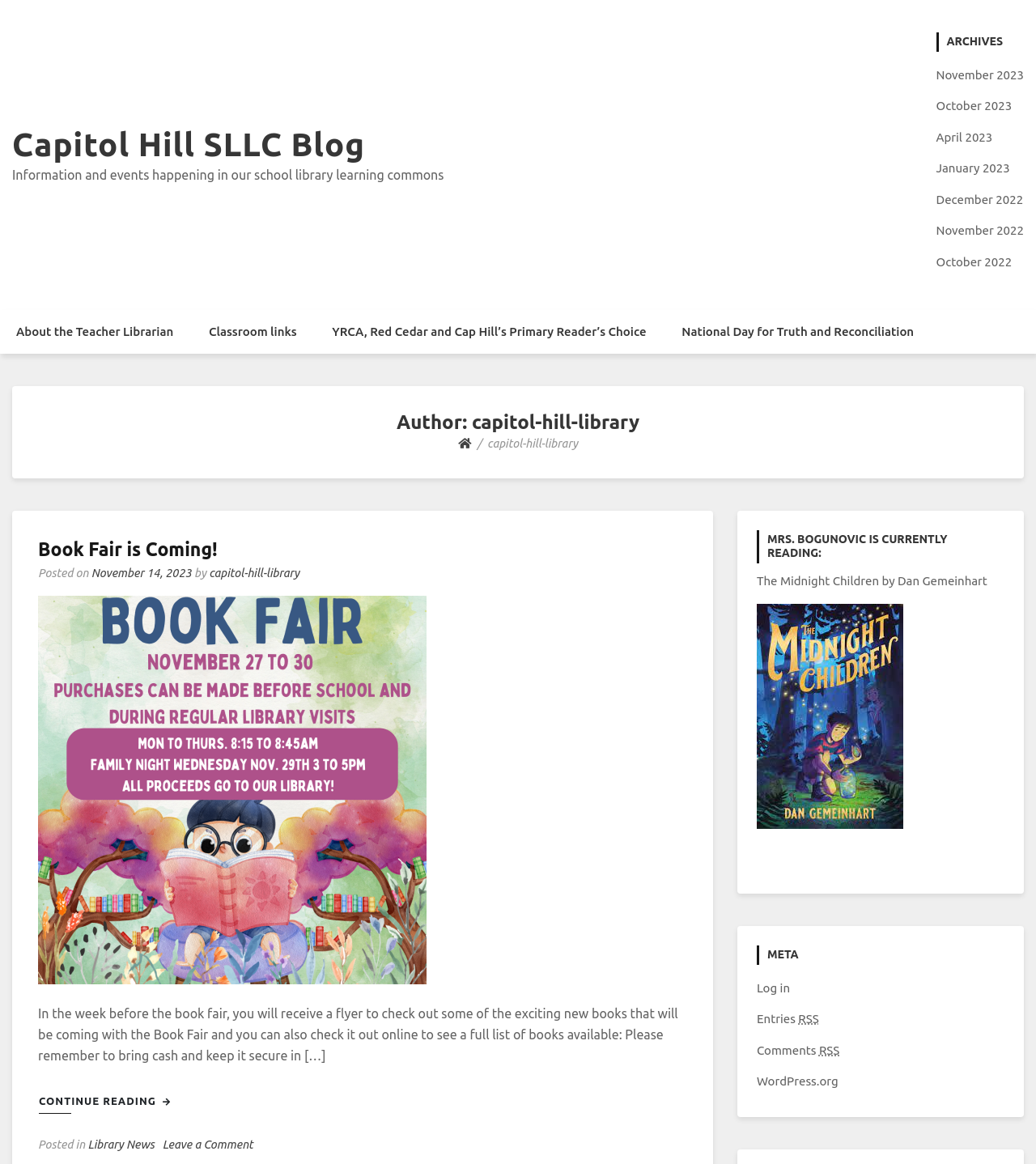Point out the bounding box coordinates of the section to click in order to follow this instruction: "Read article about gunfight in J&K’s Doda".

None